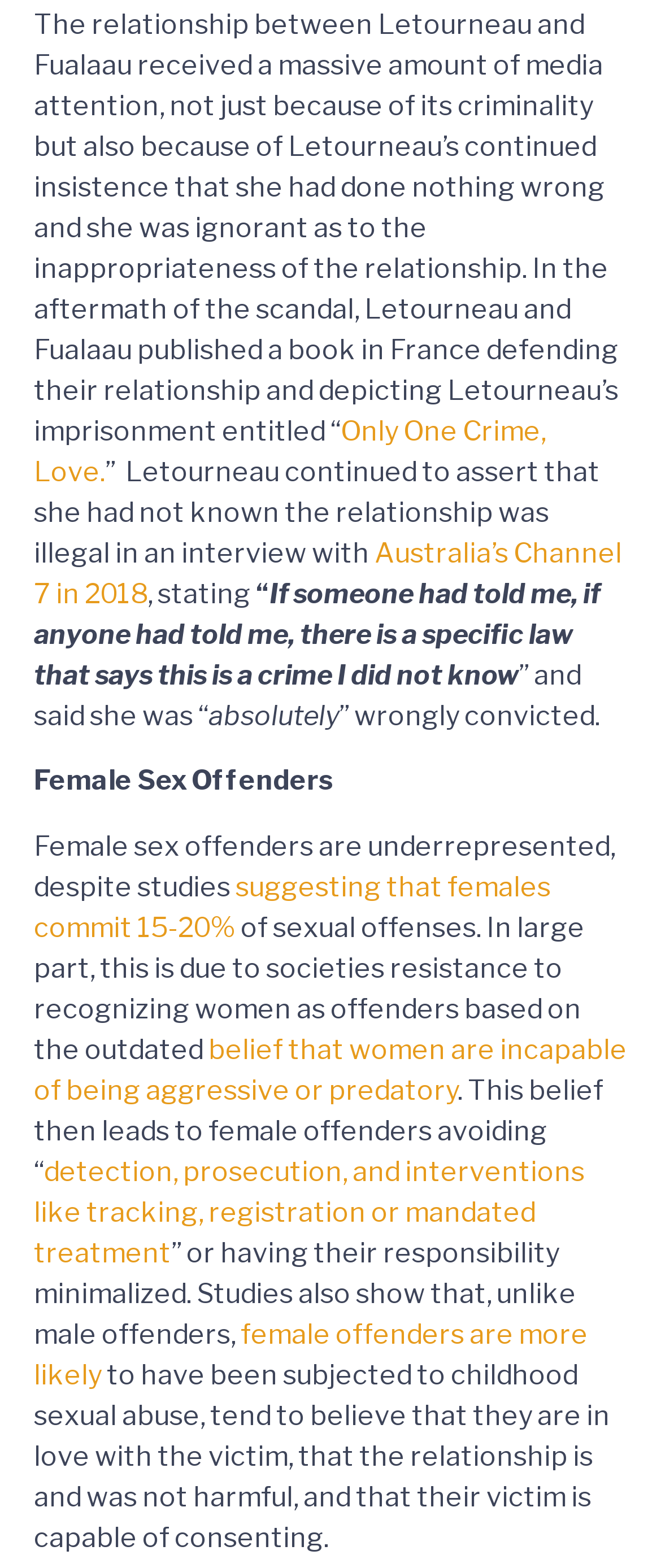What is a characteristic of female offenders?
Look at the screenshot and respond with one word or a short phrase.

They tend to believe they are in love with the victim